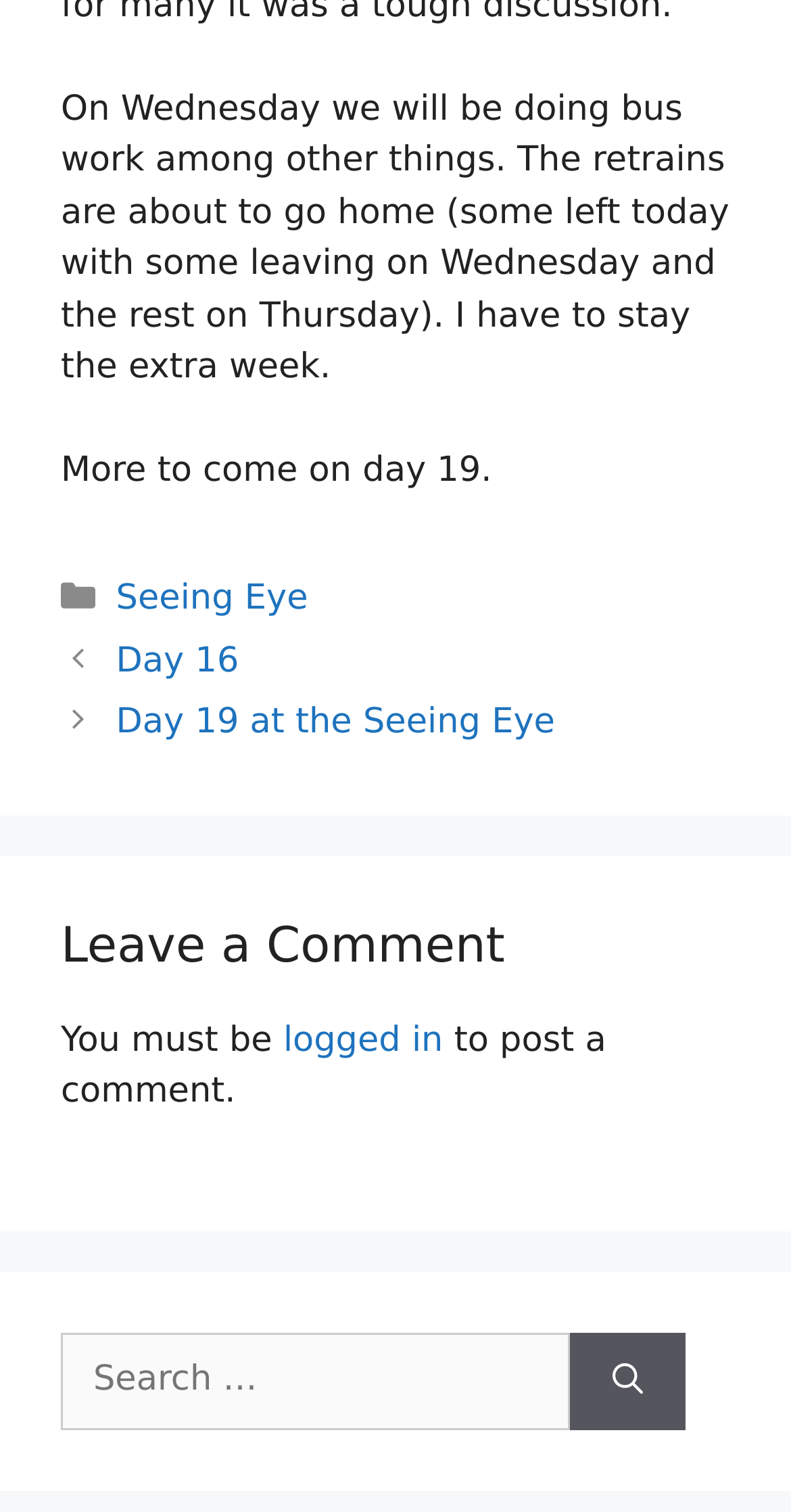What is required to post a comment?
Utilize the information in the image to give a detailed answer to the question.

To post a comment, the user must be logged in, as mentioned in the StaticText element with the text 'You must be logged in to post a comment'.